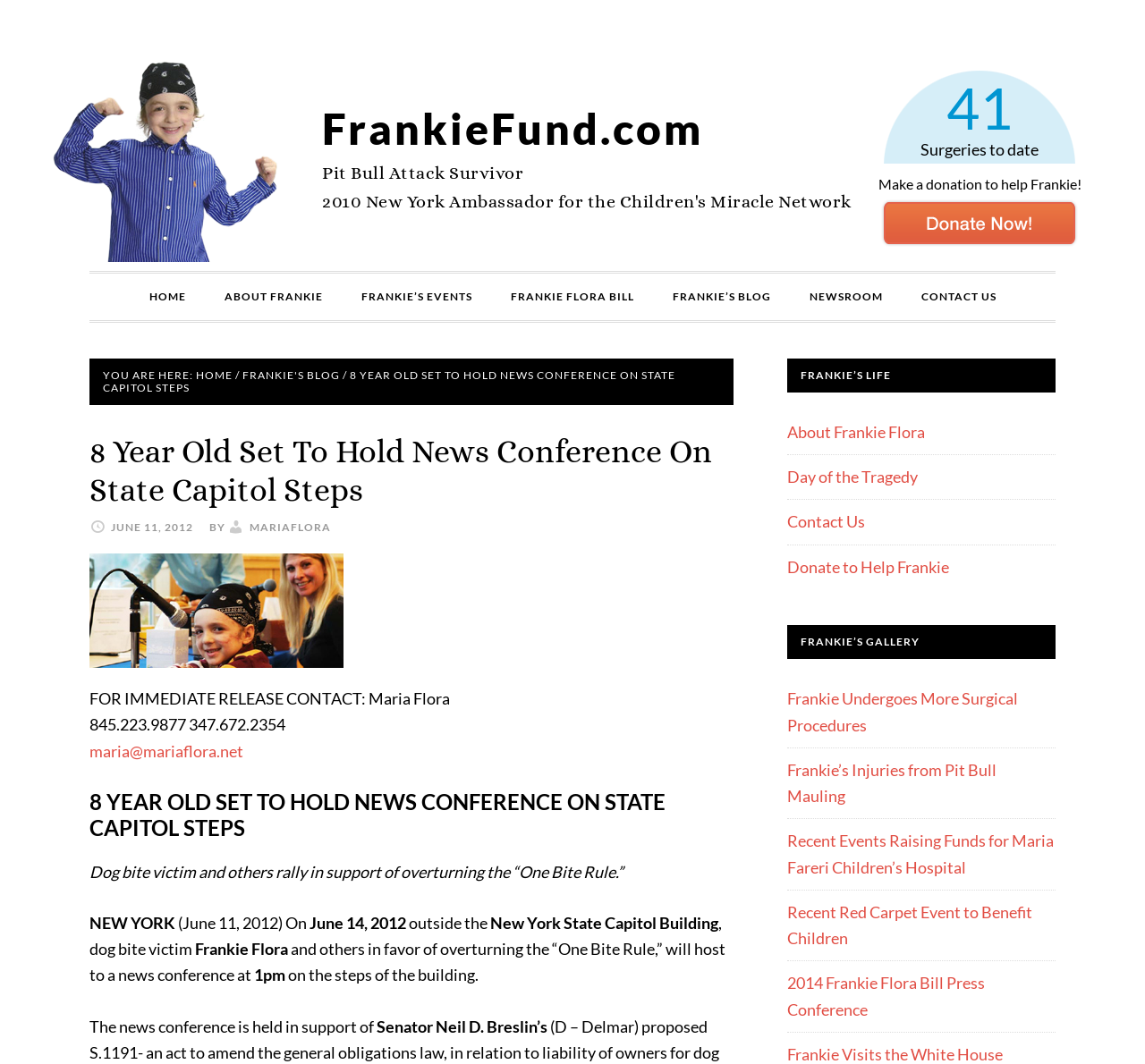Specify the bounding box coordinates of the region I need to click to perform the following instruction: "Read Frankie's blog". The coordinates must be four float numbers in the range of 0 to 1, i.e., [left, top, right, bottom].

[0.571, 0.257, 0.689, 0.3]